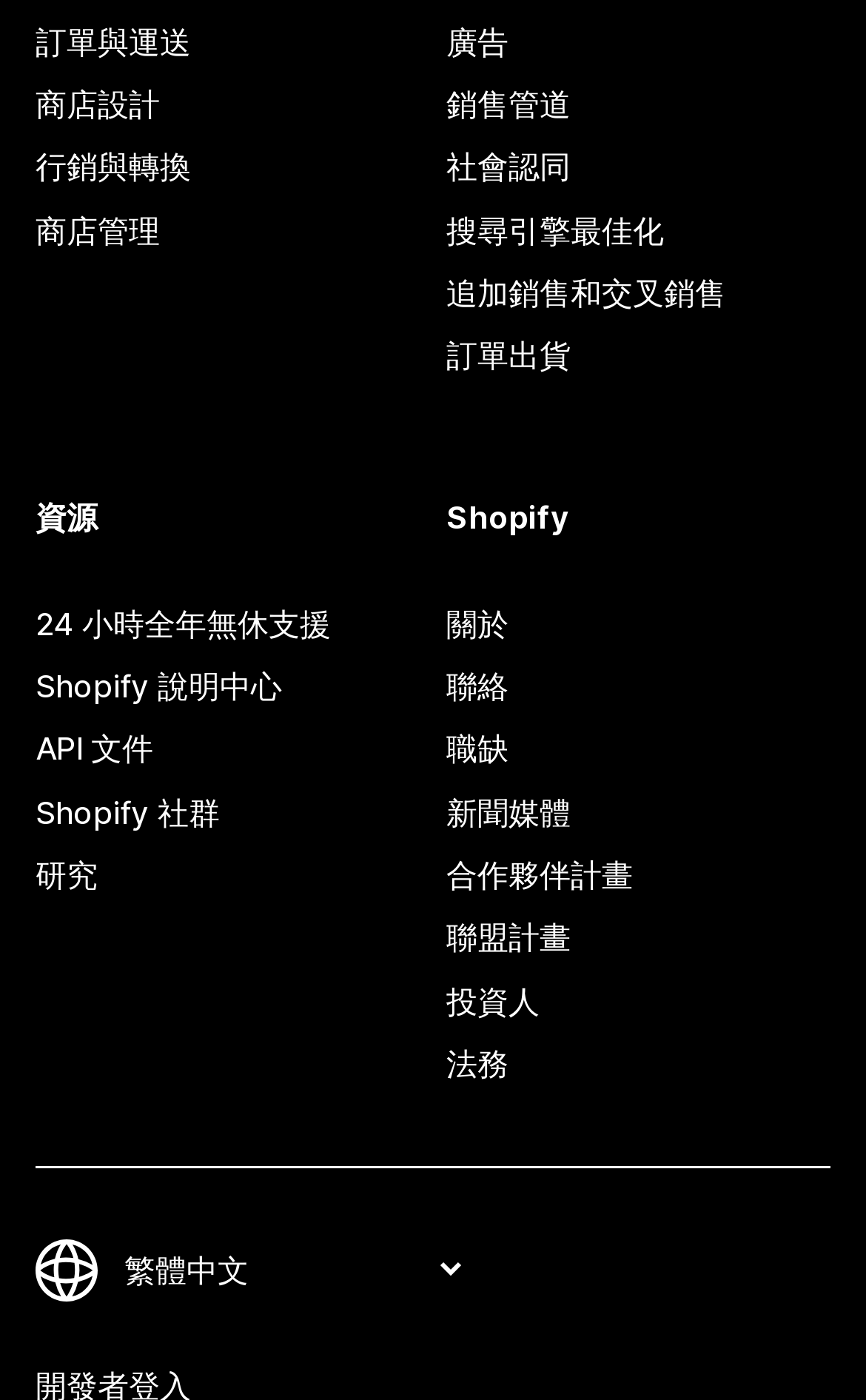Please specify the coordinates of the bounding box for the element that should be clicked to carry out this instruction: "Get 24/7 support". The coordinates must be four float numbers between 0 and 1, formatted as [left, top, right, bottom].

[0.041, 0.423, 0.485, 0.468]